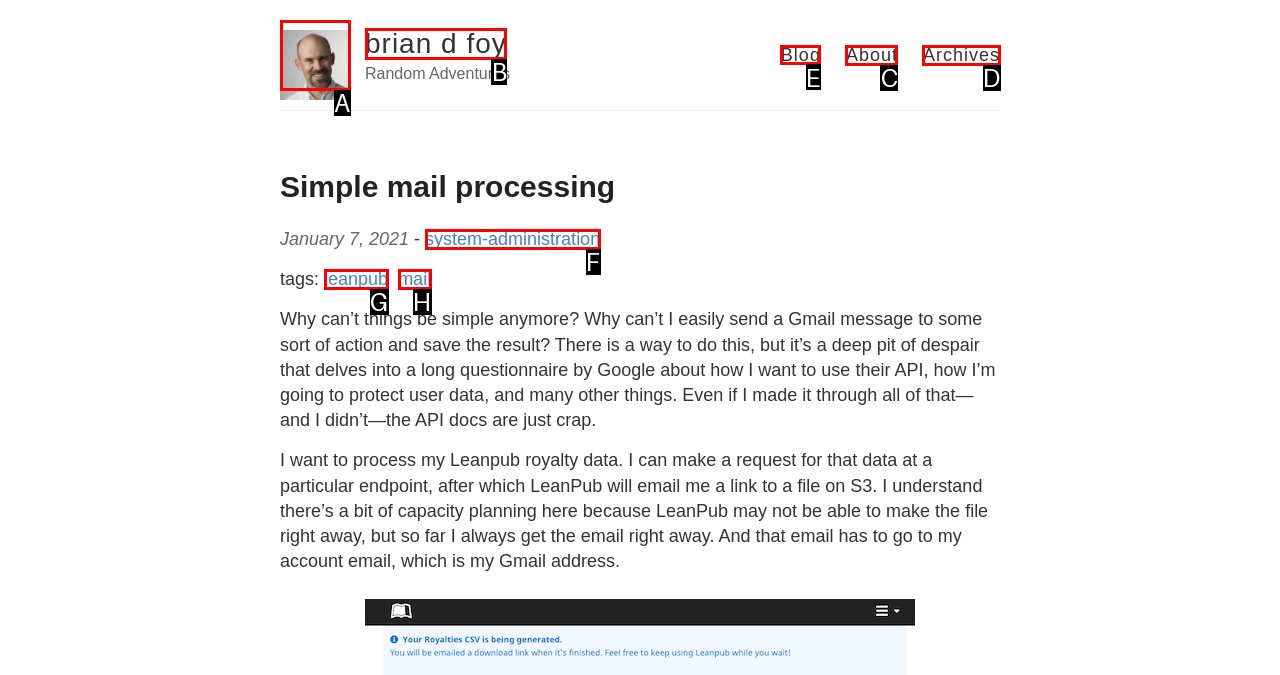For the task: click the 'Blog' link, tell me the letter of the option you should click. Answer with the letter alone.

E